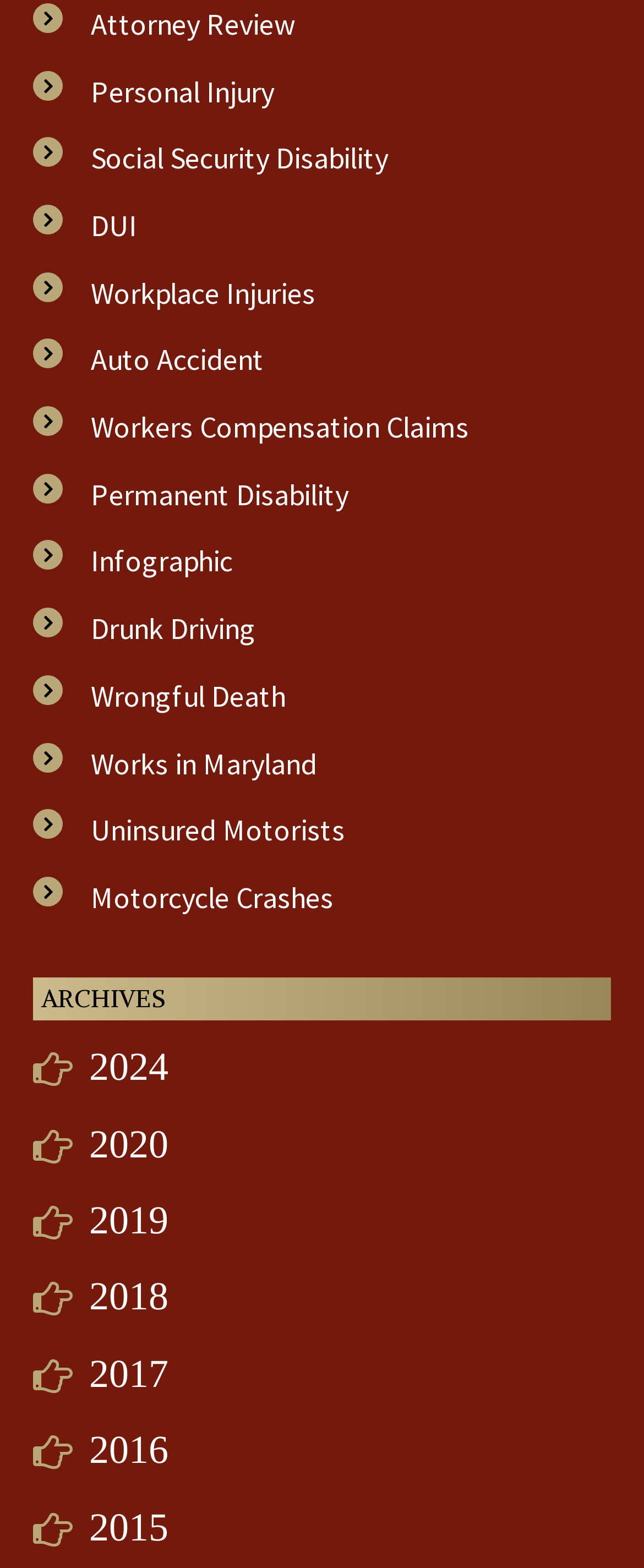Please specify the coordinates of the bounding box for the element that should be clicked to carry out this instruction: "Go to Wrongful Death page". The coordinates must be four float numbers between 0 and 1, formatted as [left, top, right, bottom].

[0.141, 0.432, 0.444, 0.456]